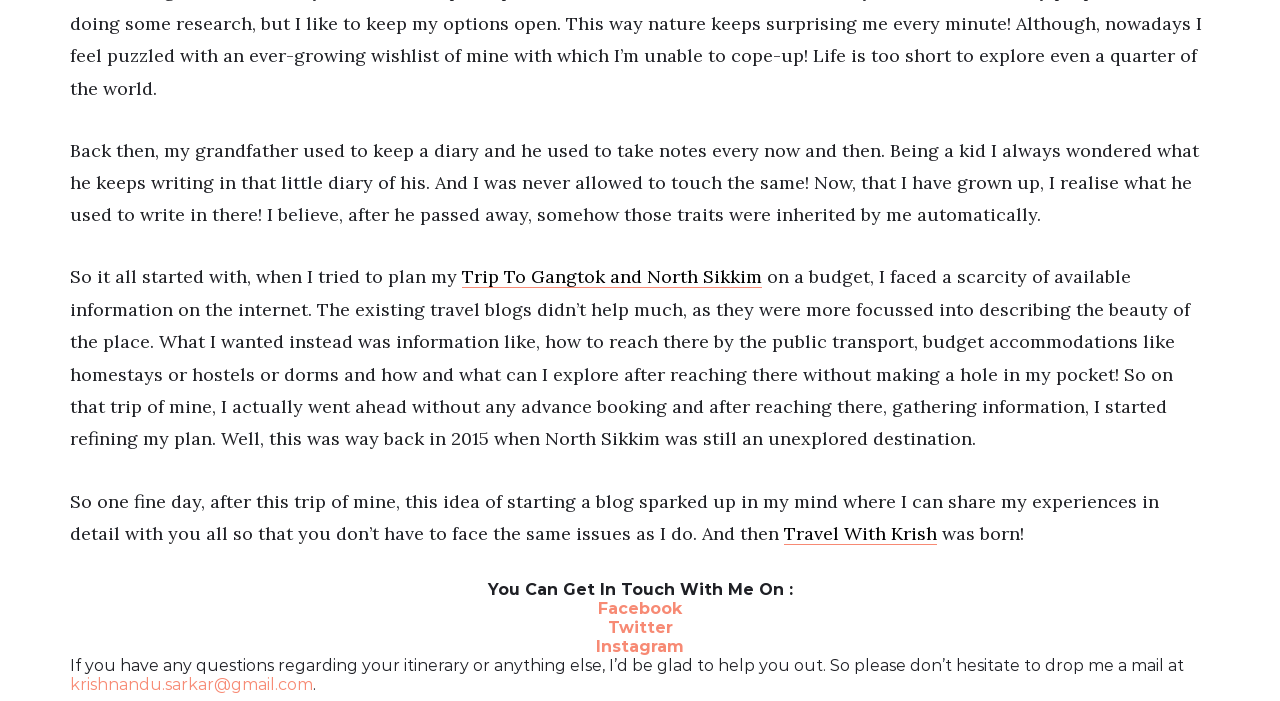Using the provided description: "Travel With Krish", find the bounding box coordinates of the corresponding UI element. The output should be four float numbers between 0 and 1, in the format [left, top, right, bottom].

[0.612, 0.744, 0.732, 0.777]